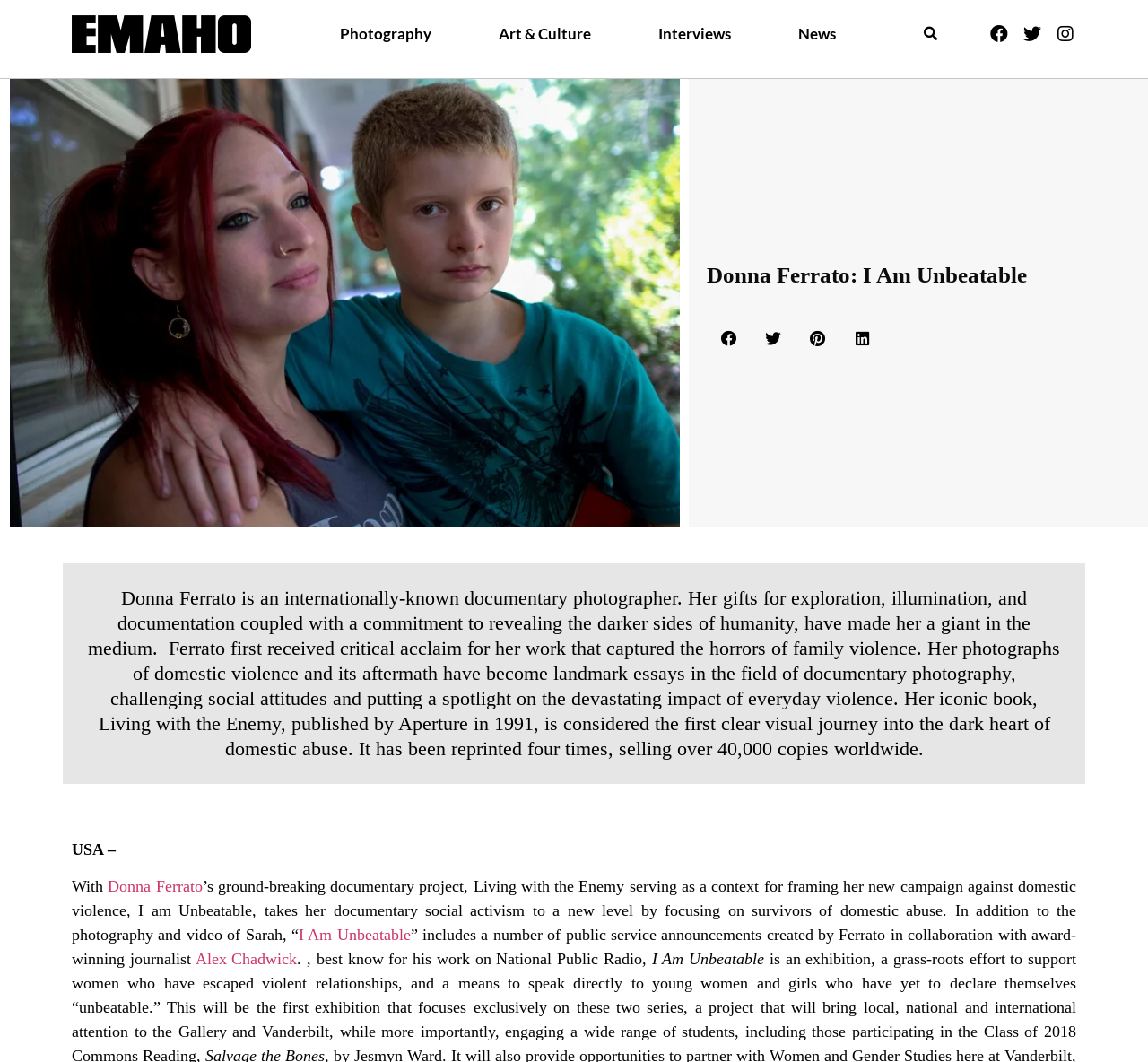Please identify the bounding box coordinates of the element's region that should be clicked to execute the following instruction: "View the test schedule". The bounding box coordinates must be four float numbers between 0 and 1, i.e., [left, top, right, bottom].

None